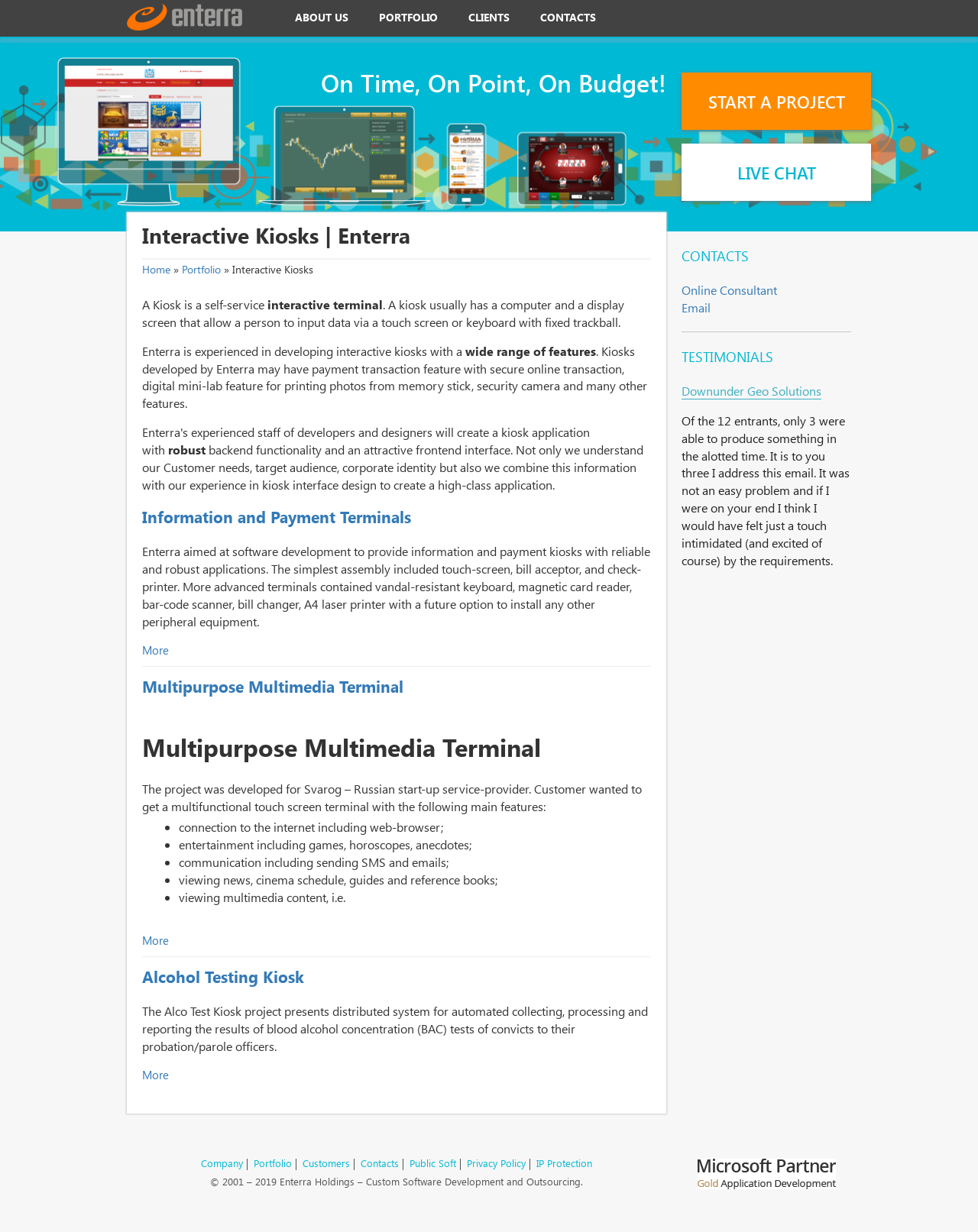What is the purpose of the Alcohol Testing Kiosk?
Refer to the image and provide a thorough answer to the question.

The purpose of the Alcohol Testing Kiosk can be found in the article section of the webpage, which states that it is a distributed system for automated collecting, processing, and reporting the results of blood alcohol concentration (BAC) tests of convicts to their probation/parole officers.